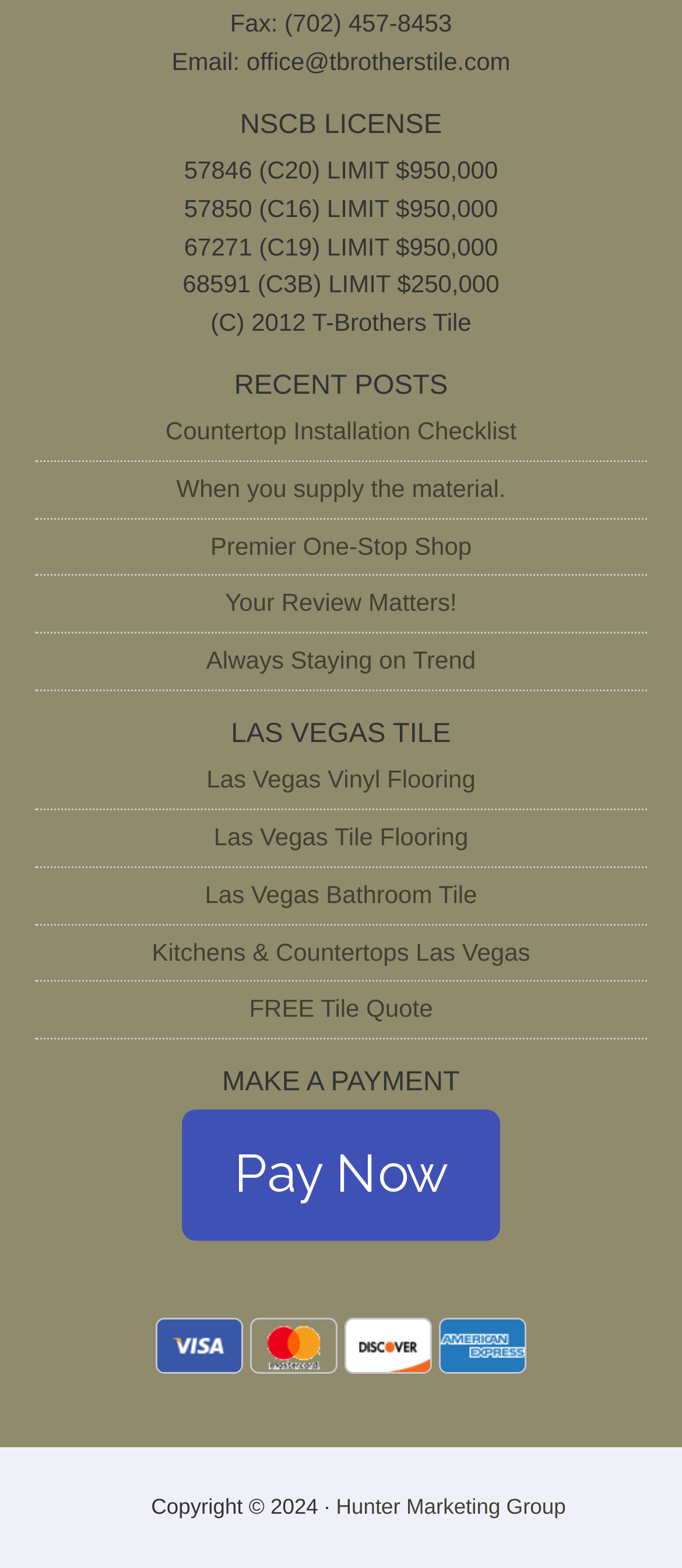How many links are under 'LAS VEGAS TILE'?
Give a one-word or short-phrase answer derived from the screenshot.

5